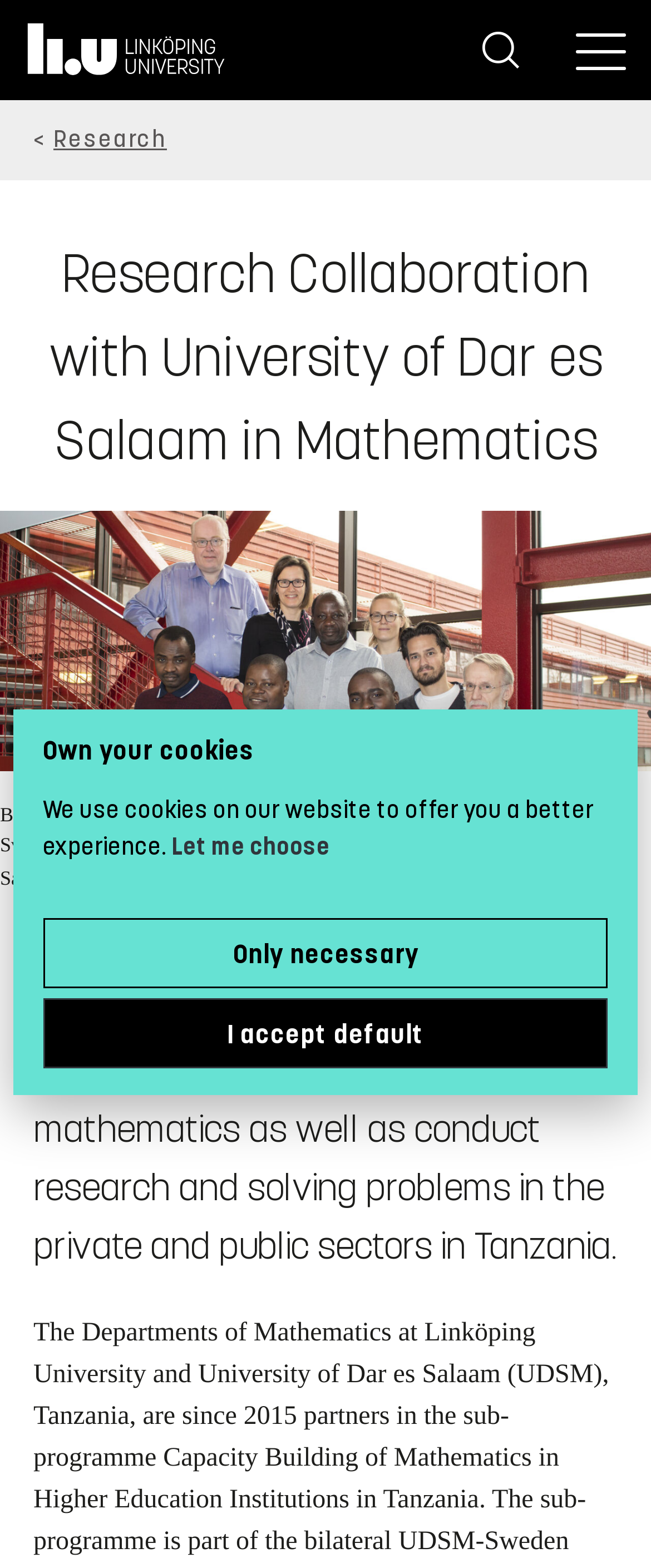Can you extract the headline from the webpage for me?

Research Collaboration with University of Dar es Salaam in Mathematics